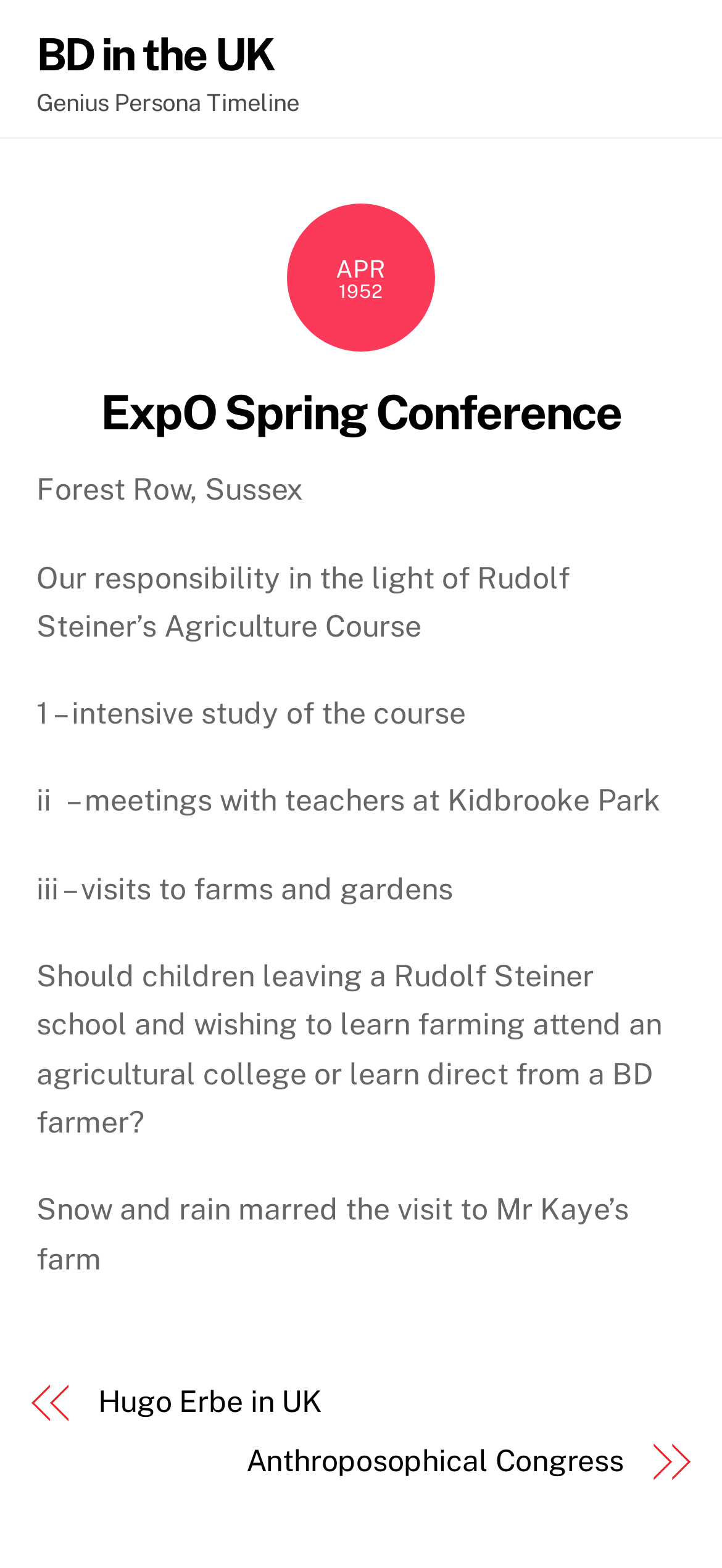Predict the bounding box coordinates of the UI element that matches this description: "BD in the UK". The coordinates should be in the format [left, top, right, bottom] with each value between 0 and 1.

[0.05, 0.018, 0.379, 0.051]